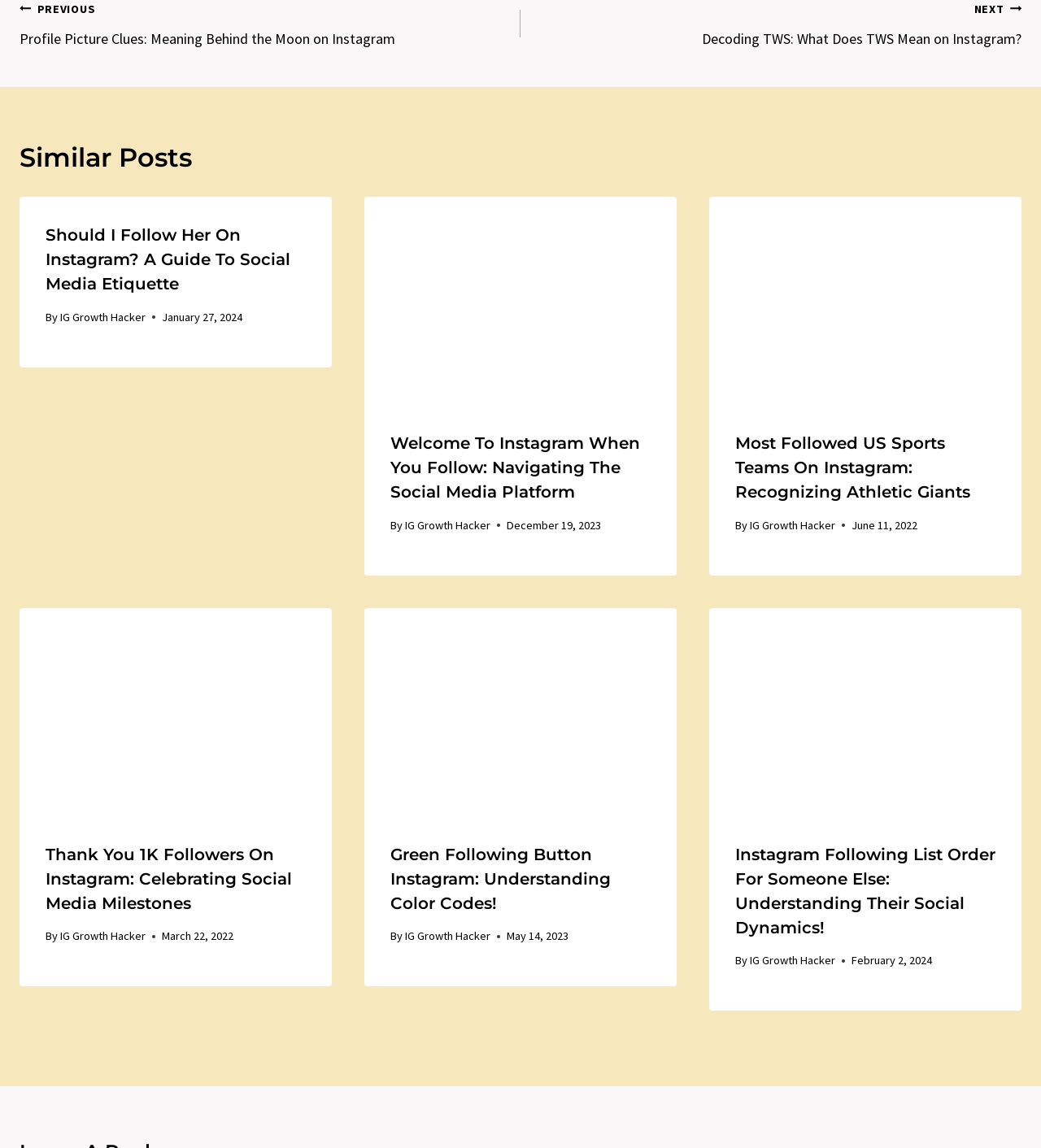Based on the description "IG Growth Hacker", find the bounding box of the specified UI element.

[0.389, 0.809, 0.471, 0.822]